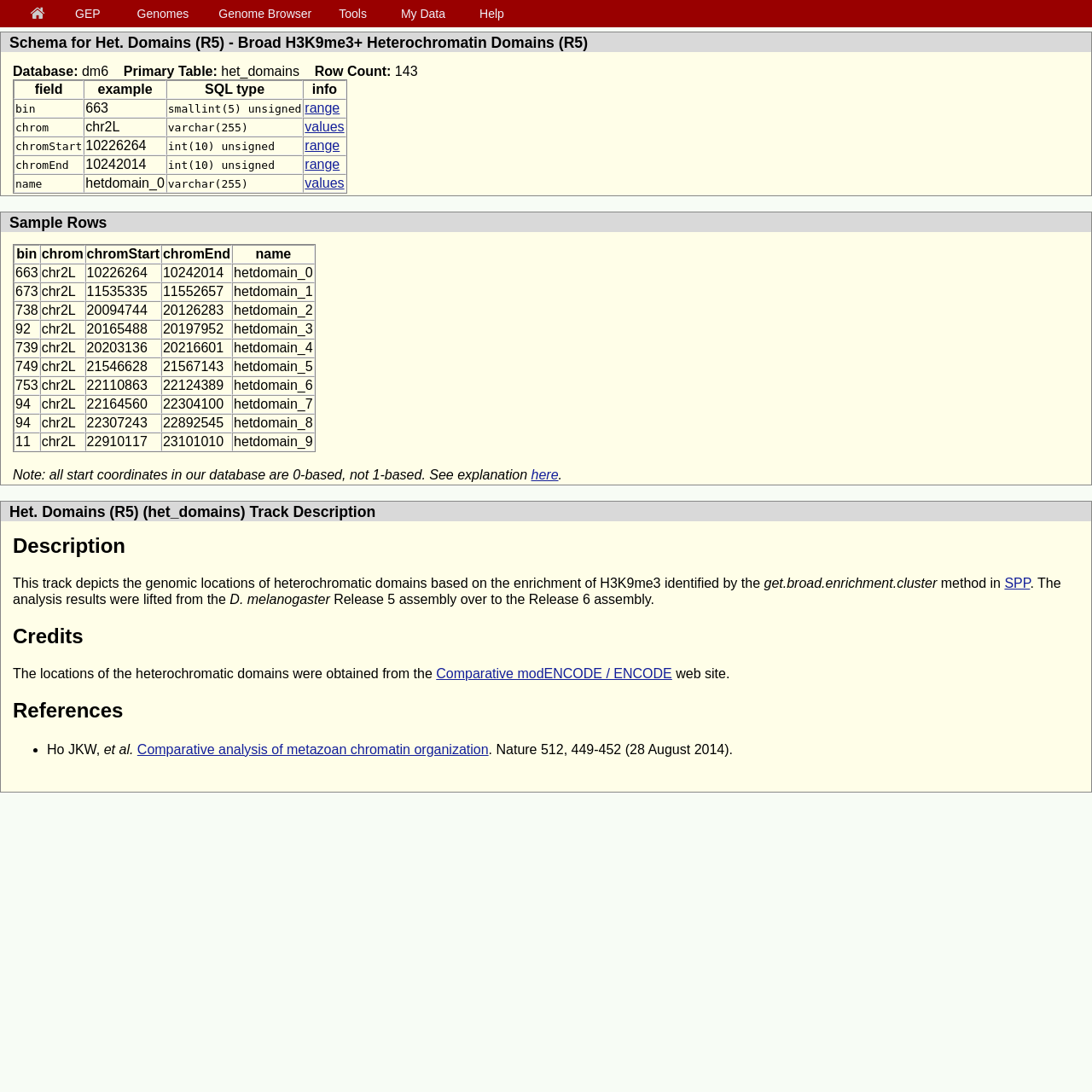Please indicate the bounding box coordinates for the clickable area to complete the following task: "Click on KENTUCKY_LAWRENCEBURG PAYDAY LOANS link". The coordinates should be specified as four float numbers between 0 and 1, i.e., [left, top, right, bottom].

None